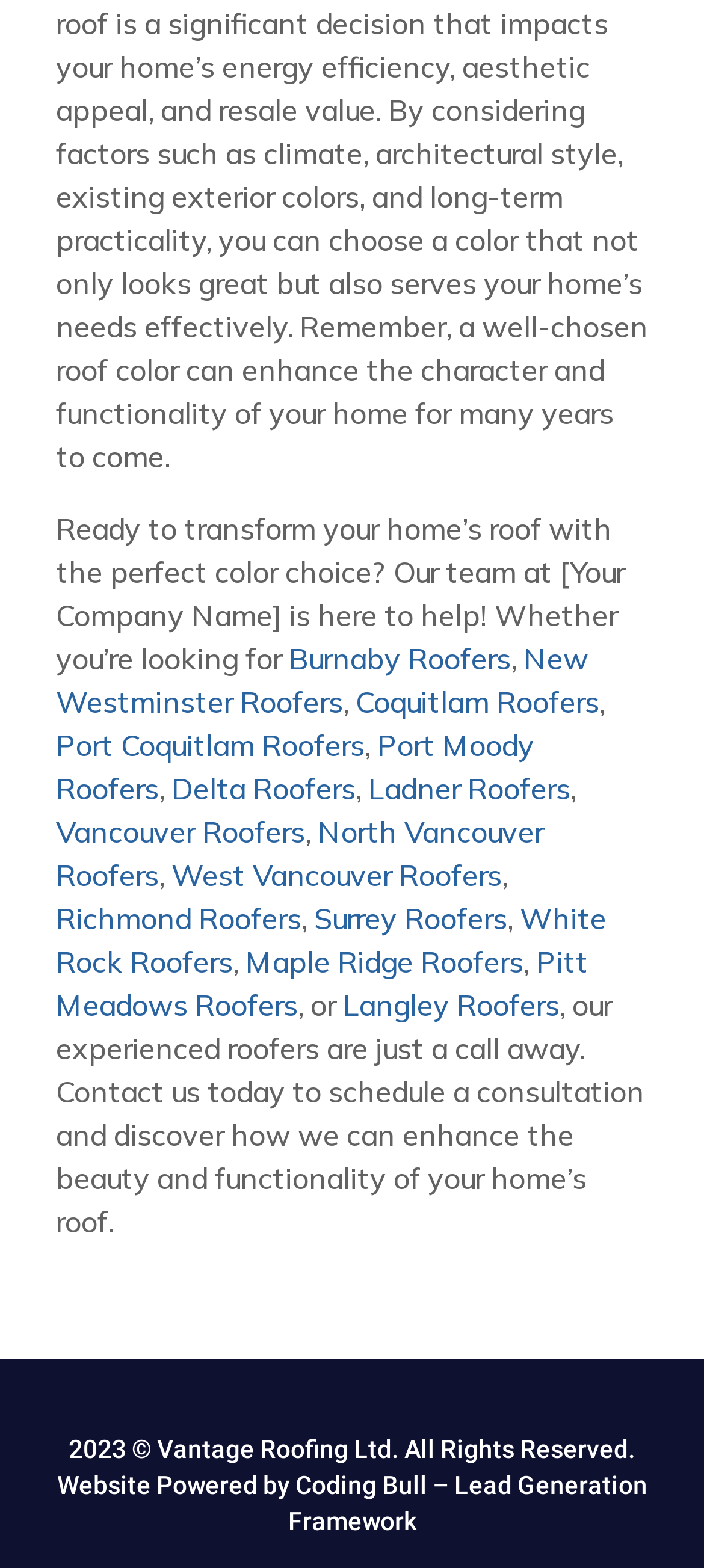Can you identify the bounding box coordinates of the clickable region needed to carry out this instruction: 'Learn about Vancouver Roofers'? The coordinates should be four float numbers within the range of 0 to 1, stated as [left, top, right, bottom].

[0.079, 0.519, 0.433, 0.542]